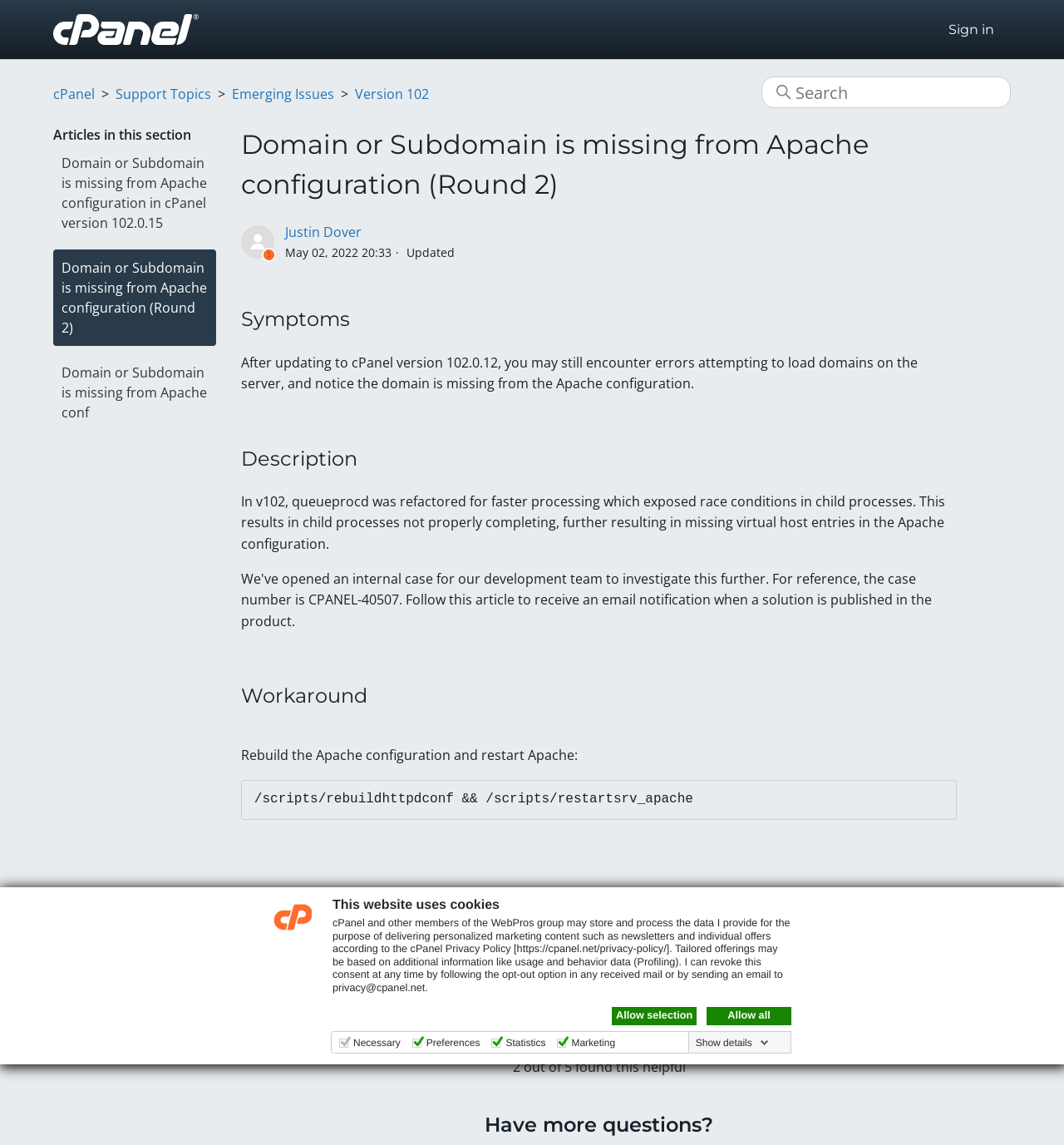Generate a thorough explanation of the webpage's elements.

The webpage is about a specific issue with cPanel version 102.0.12, where domains may be missing from the Apache configuration. The page is divided into sections, including Symptoms, Description, Workaround, and Footer.

At the top of the page, there is a dialog box with a logo, a heading "This website uses cookies", and a paragraph of text explaining how cPanel and other members of the WebPros group use cookies. Below this, there are three links: "Allow selection", "Allow all", and a table with checkboxes for Necessary, Preferences, Statistics, and Marketing cookies.

On the left side of the page, there is a navigation menu with links to the cPanel Help Center home page, Support Topics, Emerging Issues, and Version 102. There is also a search bar at the top right corner of the page.

The main content of the page starts with a heading "Domain or Subdomain is missing from Apache configuration (Round 2)" and a subheading "Symptoms". The symptoms are described in a paragraph of text, followed by a section on Description, which explains the cause of the issue. The Workaround section provides a solution to the problem, with a code snippet to rebuild the Apache configuration and restart Apache.

At the bottom of the page, there is a footer section with links to share the page on Facebook, Twitter, and LinkedIn, as well as a question "Was this article helpful?" with Yes and No buttons. The page also displays the number of people who found the article helpful, and a heading "Have more questions?"